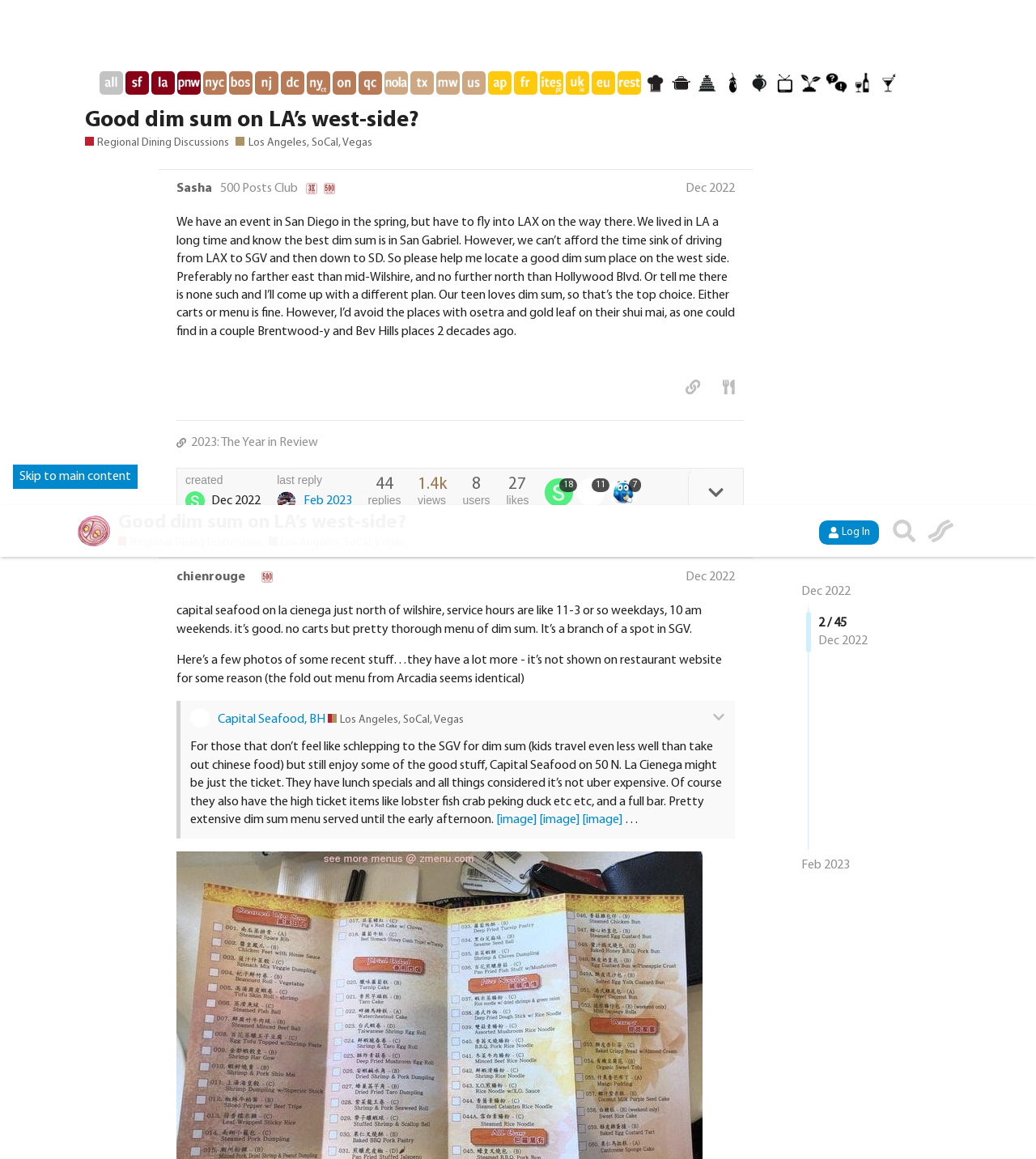Identify the bounding box coordinates for the region of the element that should be clicked to carry out the instruction: "Read the post from user 'chienrouge'". The bounding box coordinates should be four float numbers between 0 and 1, i.e., [left, top, right, bottom].

[0.17, 0.054, 0.237, 0.07]